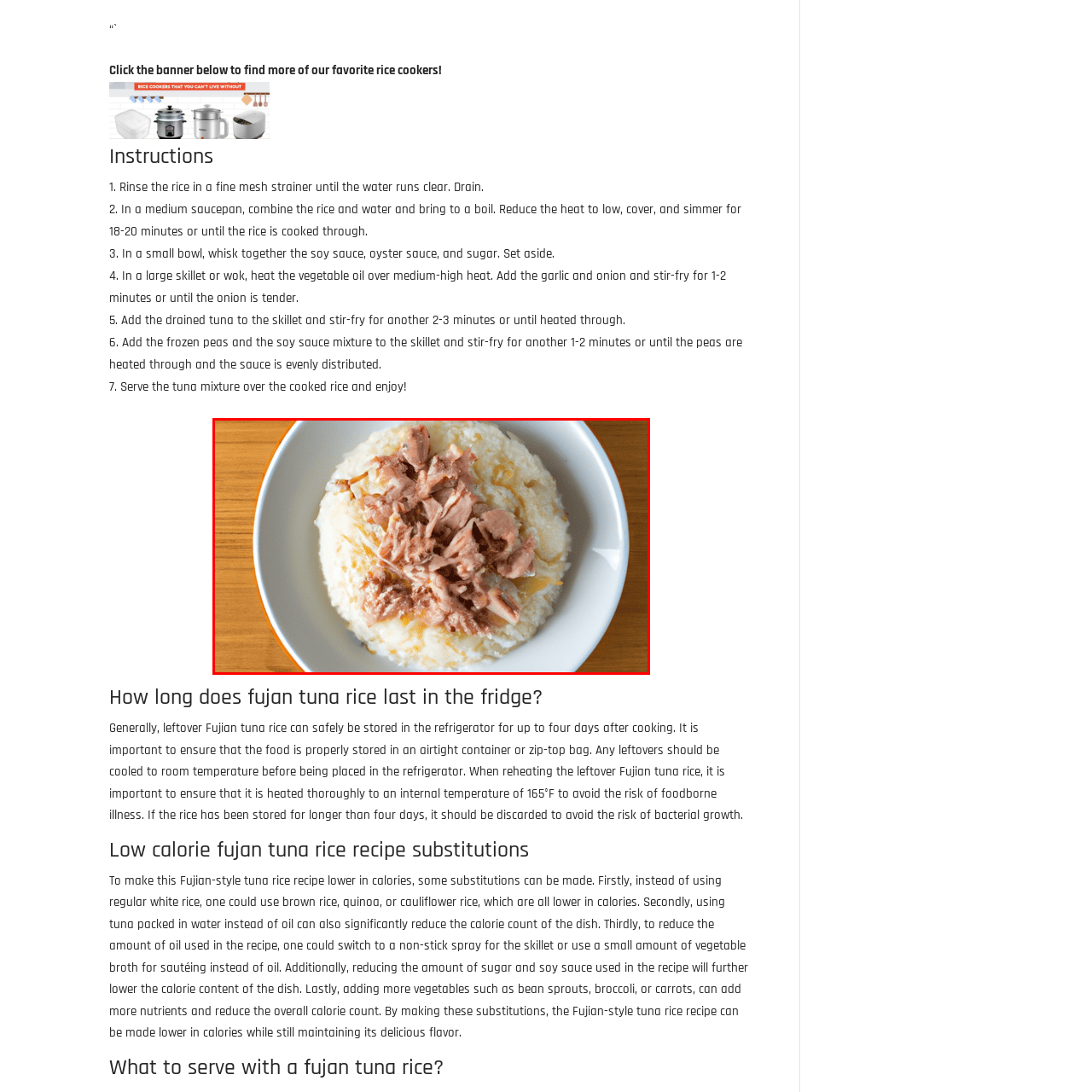Analyze the picture enclosed by the red bounding box and provide a single-word or phrase answer to this question:
Is the dish suitable for a low-calorie diet?

Yes